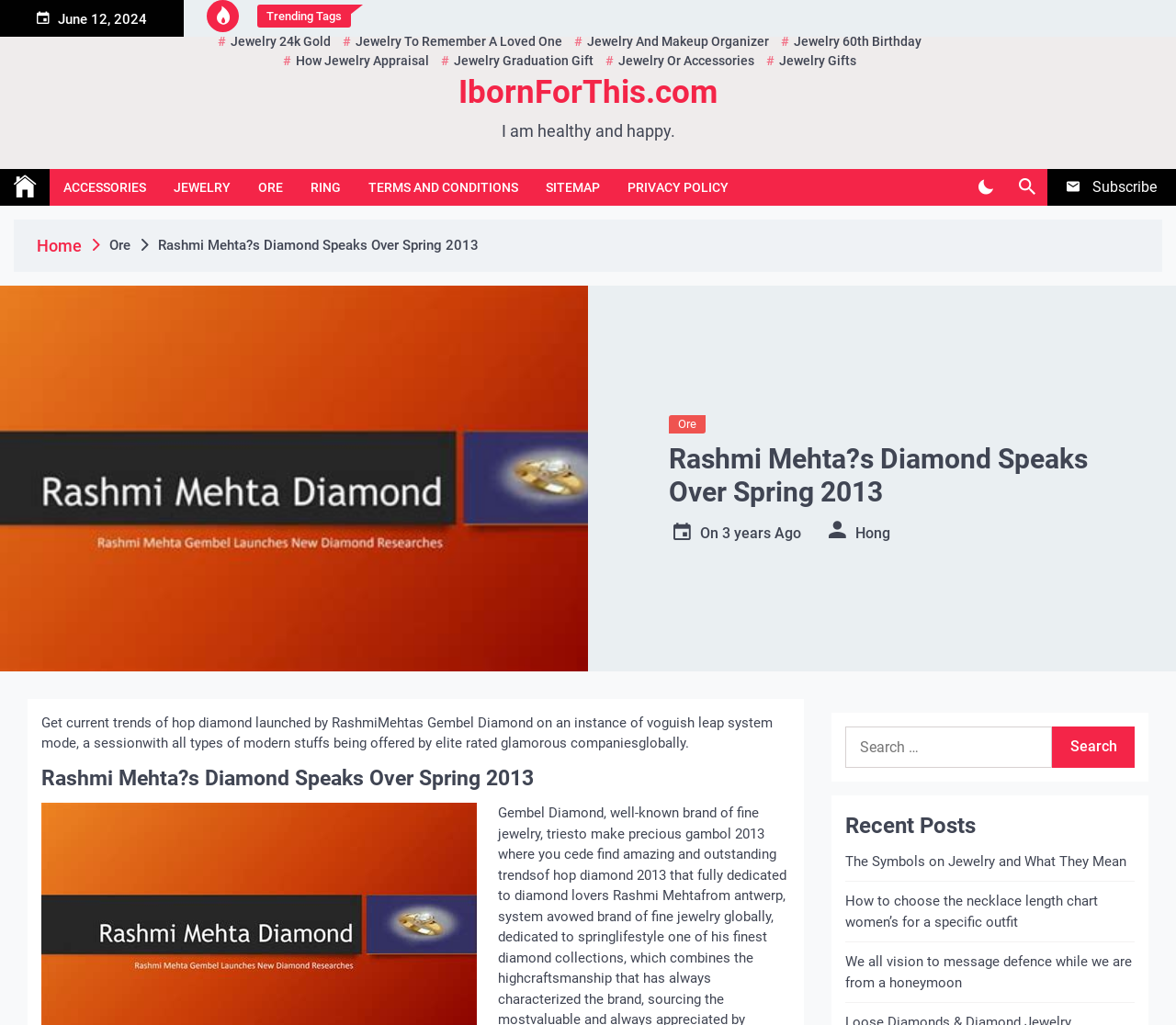Examine the screenshot and answer the question in as much detail as possible: What is the theme of the webpage?

The webpage appears to be about jewelry, as evidenced by the various links and headings related to jewelry, such as 'Rashmi Mehta?s Diamond Speaks Over Spring 2013', 'JEWELRY', and 'The Symbols on Jewelry and What They Mean'.